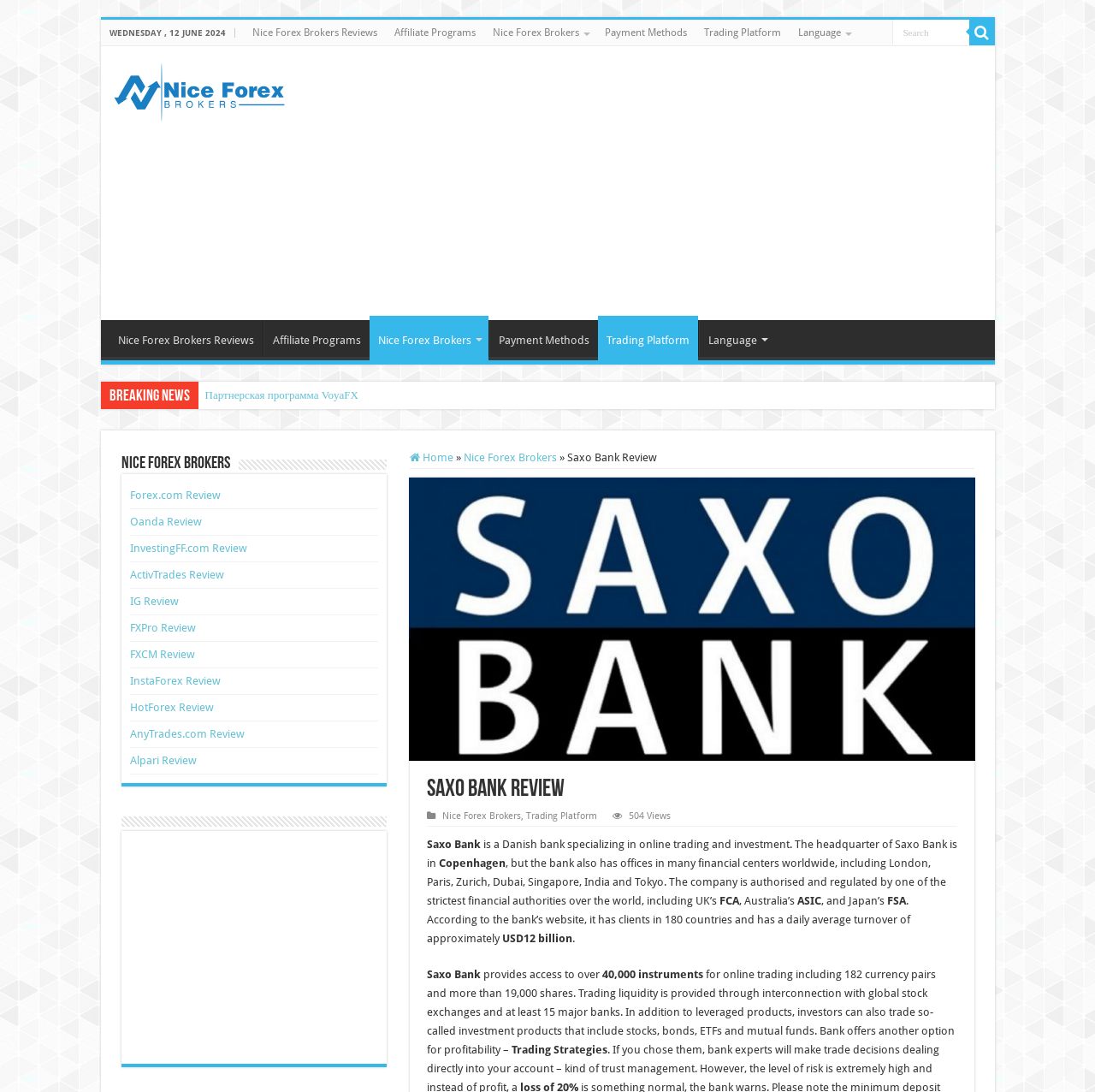Provide an in-depth caption for the webpage.

The webpage is a review of Saxo Bank, a Danish bank specializing in online trading and investment. At the top of the page, there is a horizontal navigation menu with links to "Nice Forex Brokers Reviews", "Affiliate Programs", "Nice Forex Brokers", "Payment Methods", "Trading Platform", and "Language". Below this menu, there is a search bar and a button with a magnifying glass icon.

On the left side of the page, there is a vertical menu with links to "Nice Forex Brokers Reviews", "Affiliate Programs", "Nice Forex Brokers", "Payment Methods", "Trading Platform", and "Language". Below this menu, there is a section with the title "Breaking News" and a link to "Партнерская программа VoyaFX".

The main content of the page is a review of Saxo Bank, which includes a heading "Saxo Bank Review" and a brief description of the bank. The review mentions that Saxo Bank is a Danish bank with its headquarters in Copenhagen, but it also has offices in many financial centers worldwide. The bank is authorized and regulated by several financial authorities, including the UK's FCA, Australia's ASIC, and Japan's FSA.

The review also mentions that Saxo Bank has clients in 180 countries and a daily average turnover of approximately USD 12 billion. The bank provides access to over 40,000 instruments for online trading, including 182 currency pairs and more than 19,000 shares. Additionally, the bank offers trading strategies and investment products such as stocks, bonds, ETFs, and mutual funds.

On the right side of the page, there is a section with links to reviews of other forex brokers, including Forex.com, Oanda, InvestingFF.com, ActivTrades, IG, FXPro, FXCM, InstaForex, HotForex, AnyTrades.com, and Alpari. There are also two advertisements, one at the top of the page and another at the bottom.